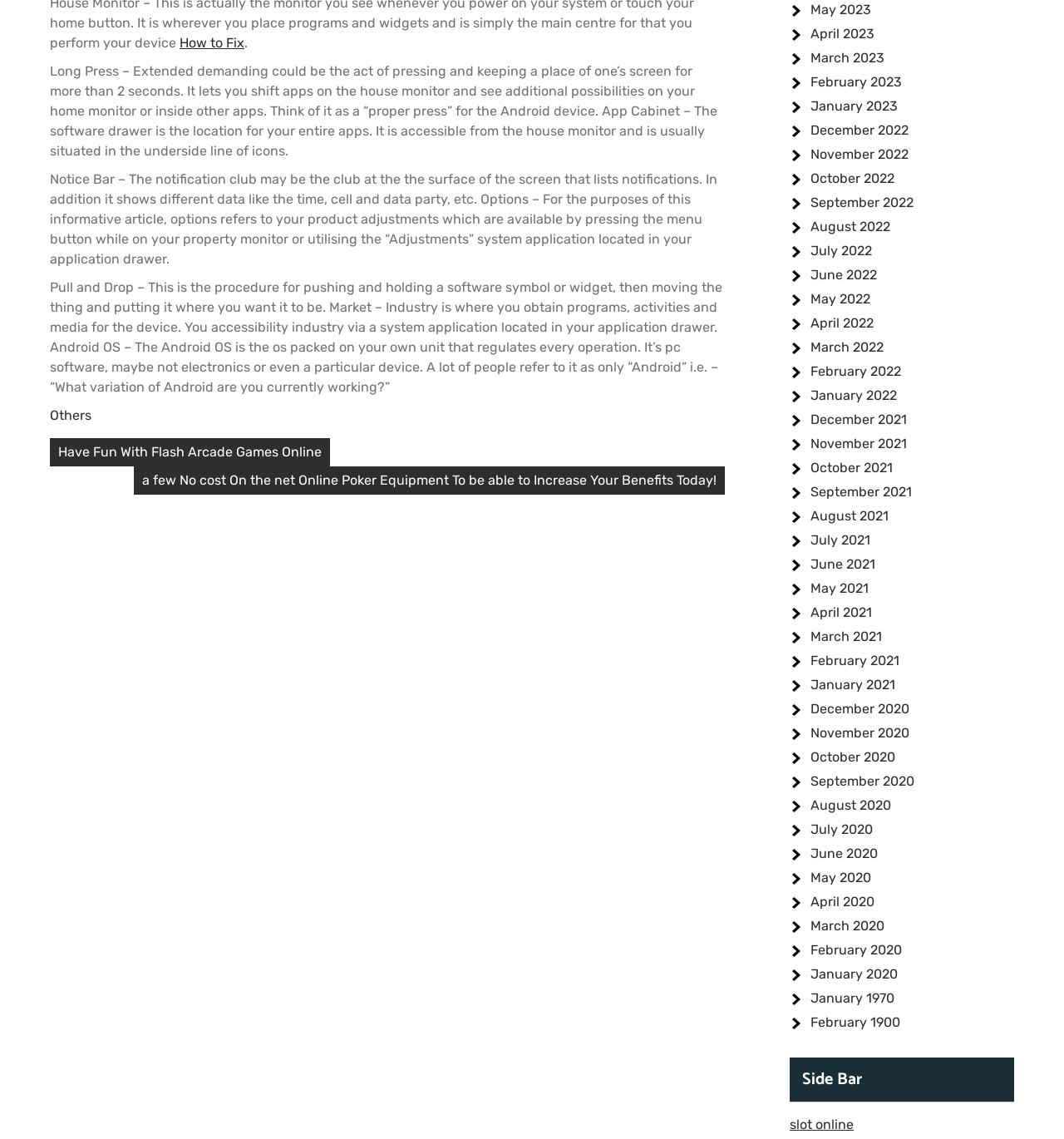Can you specify the bounding box coordinates of the area that needs to be clicked to fulfill the following instruction: "Click on 'How to Fix'"?

[0.169, 0.031, 0.23, 0.045]